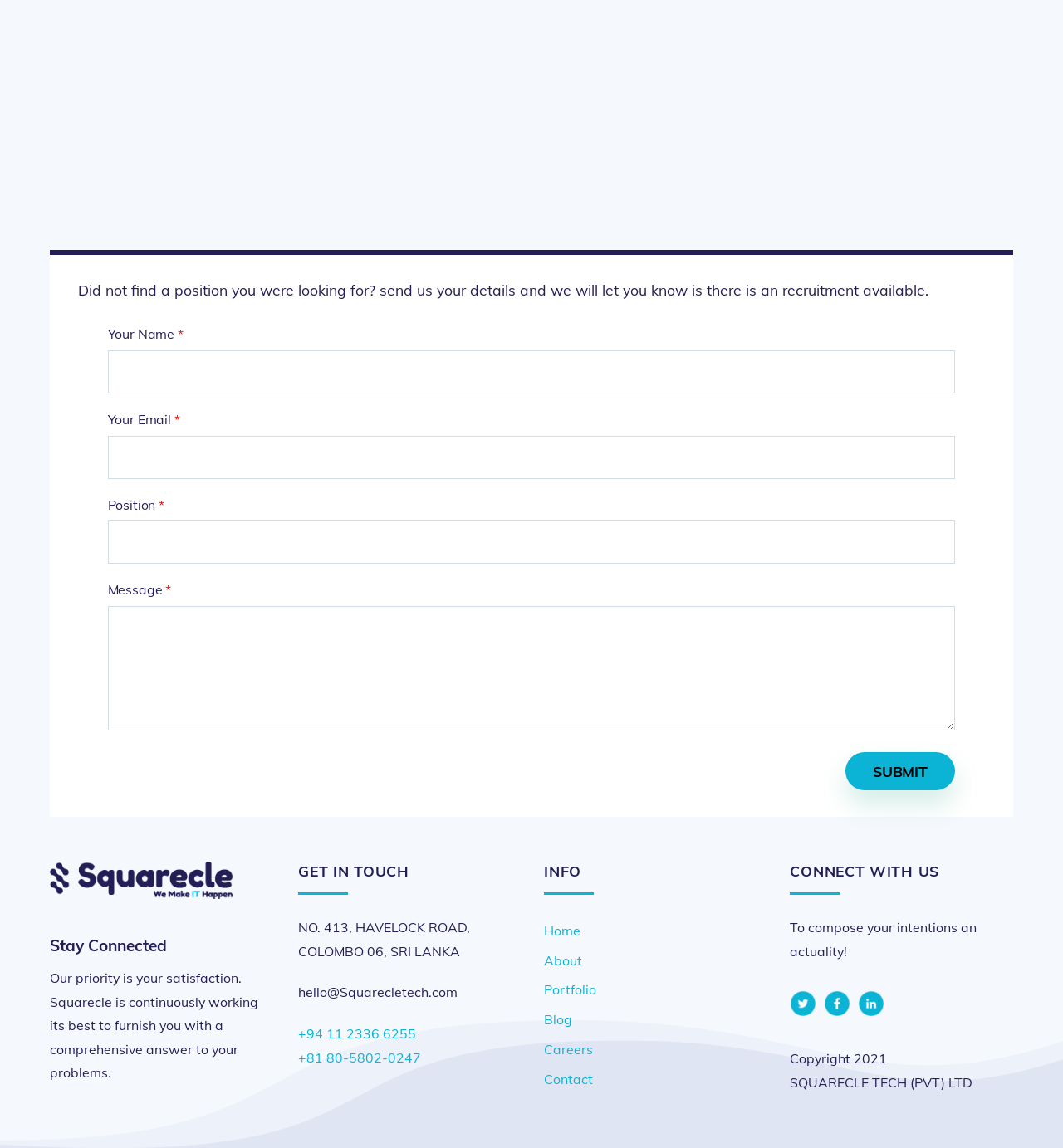Please respond to the question using a single word or phrase:
What social media platforms does the company have?

Twitter, Facebook, LinkedIn, Instagram